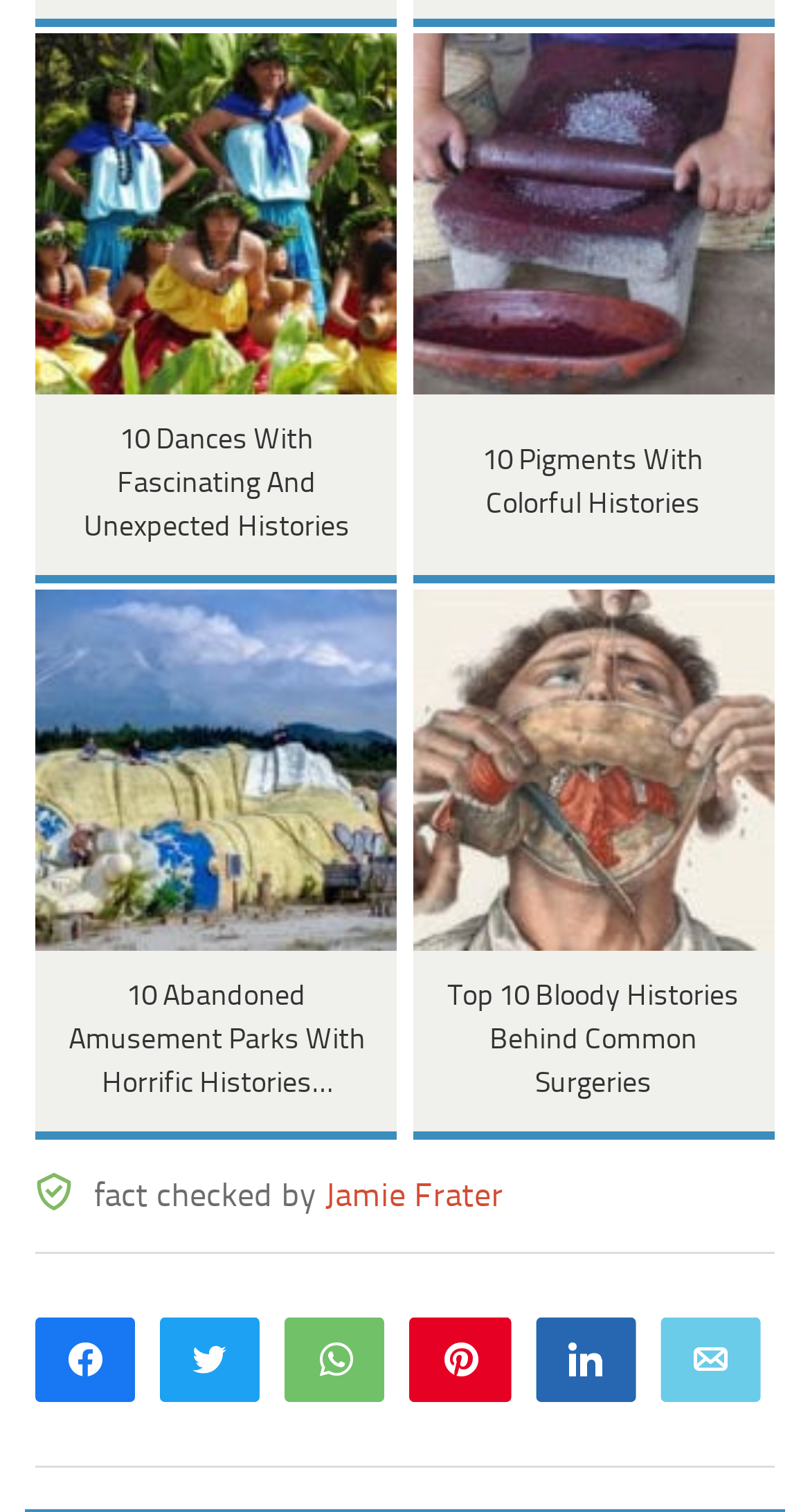Find the UI element described as: "WhatsApp" and predict its bounding box coordinates. Ensure the coordinates are four float numbers between 0 and 1, [left, top, right, bottom].

[0.356, 0.362, 0.474, 0.412]